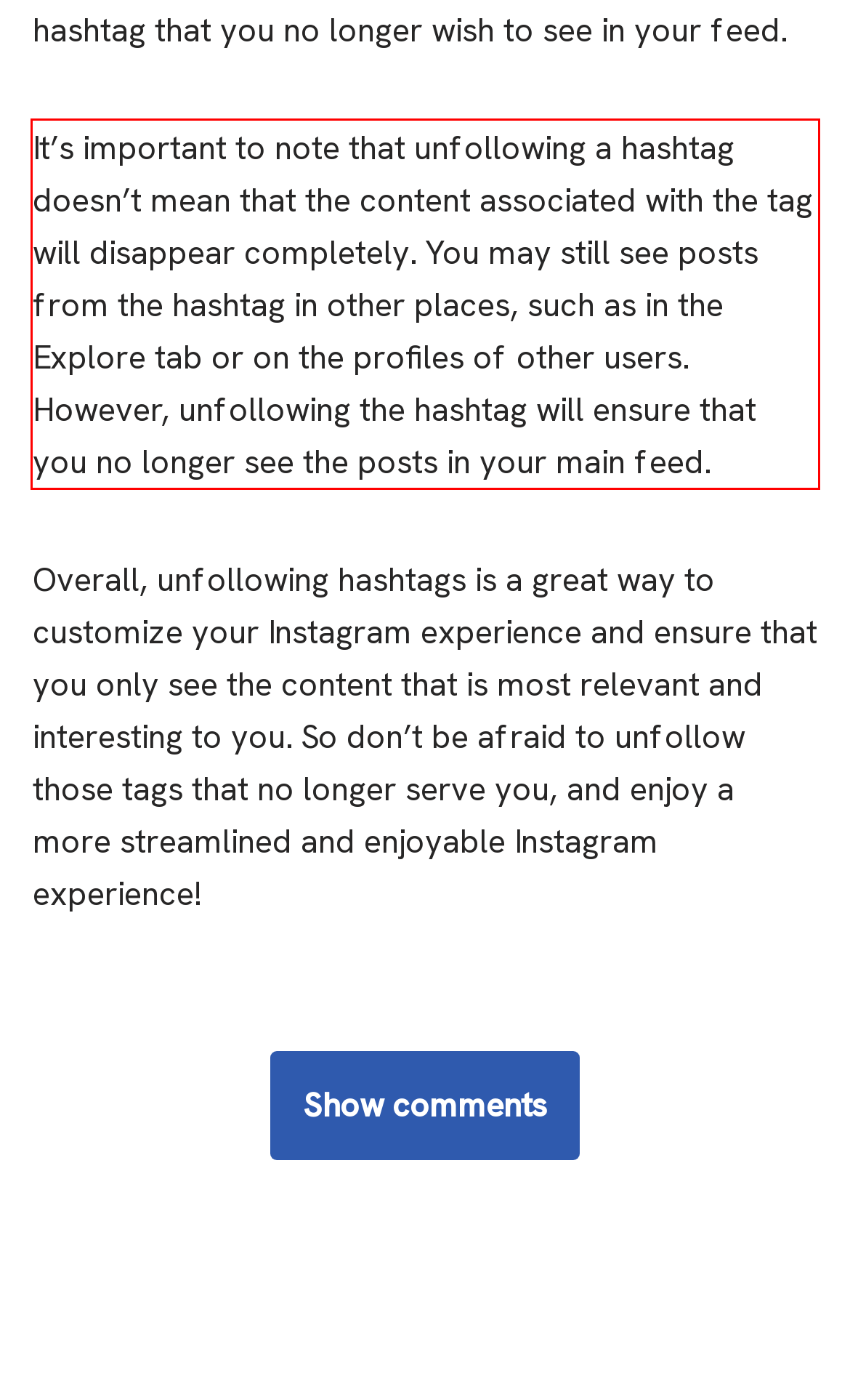Given a screenshot of a webpage containing a red rectangle bounding box, extract and provide the text content found within the red bounding box.

It’s important to note that unfollowing a hashtag doesn’t mean that the content associated with the tag will disappear completely. You may still see posts from the hashtag in other places, such as in the Explore tab or on the profiles of other users. However, unfollowing the hashtag will ensure that you no longer see the posts in your main feed.